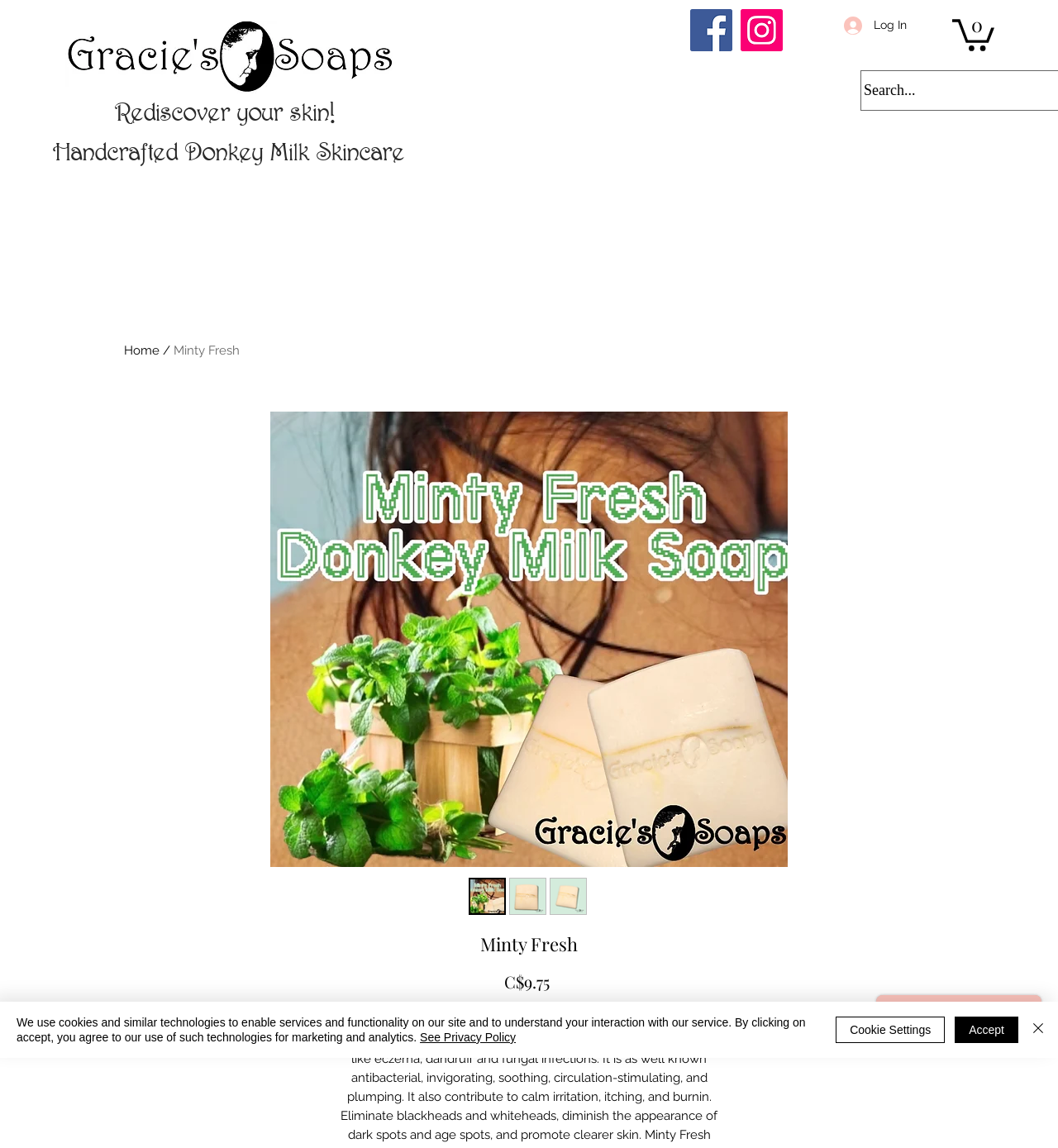Locate the bounding box coordinates of the area you need to click to fulfill this instruction: 'Click the Cart button'. The coordinates must be in the form of four float numbers ranging from 0 to 1: [left, top, right, bottom].

[0.9, 0.014, 0.94, 0.045]